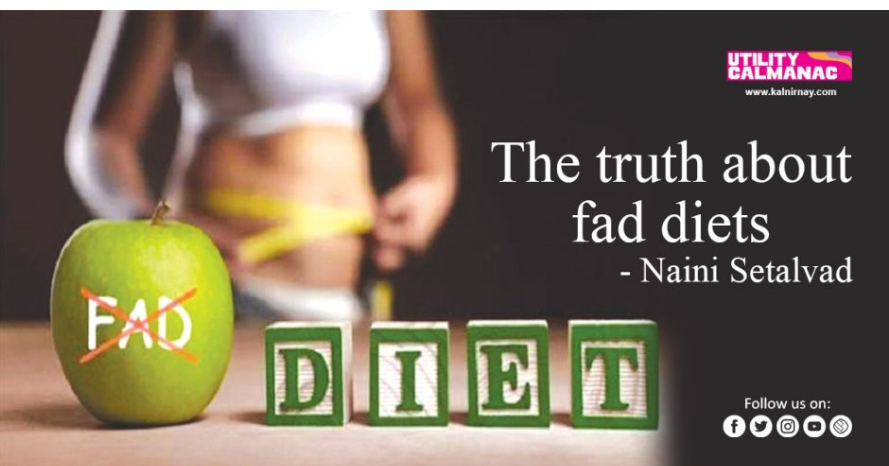Provide a brief response to the question using a single word or phrase: 
What is the person in the background doing?

measuring their waist